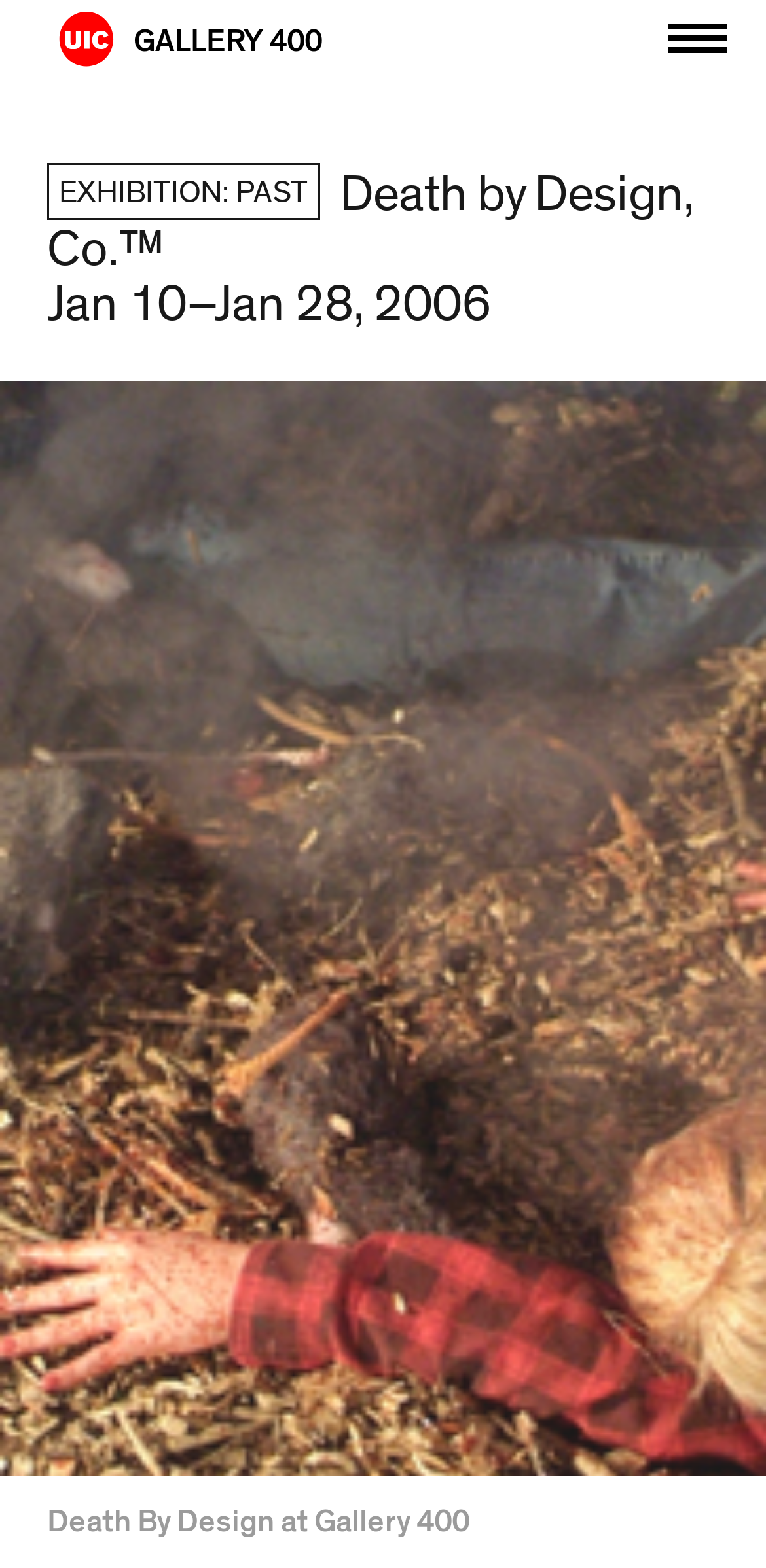Answer the question in one word or a short phrase:
What is the logo on the top left corner?

UIC Logo